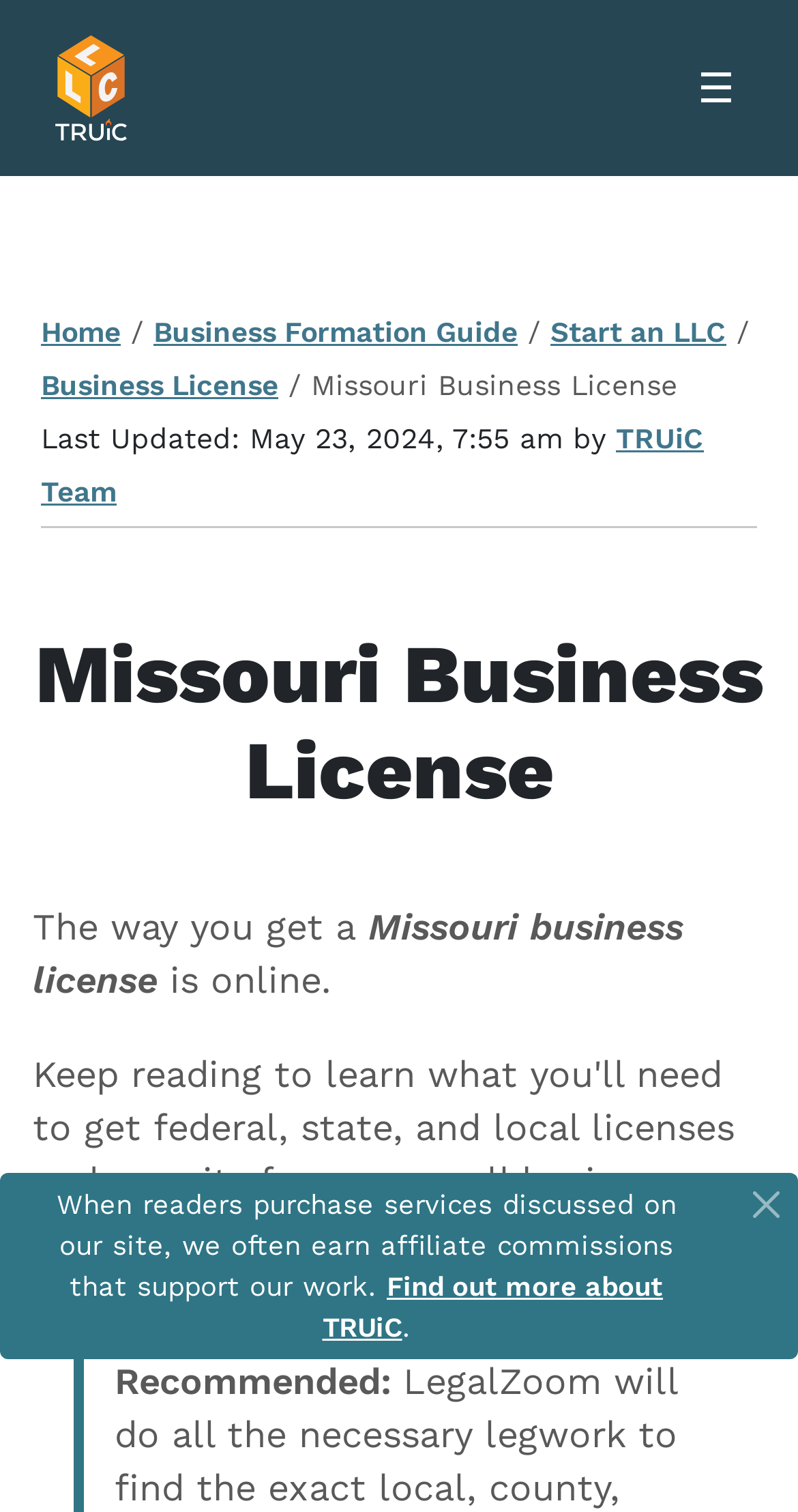What is the name of the team that updated the webpage? From the image, respond with a single word or brief phrase.

TRUiC Team